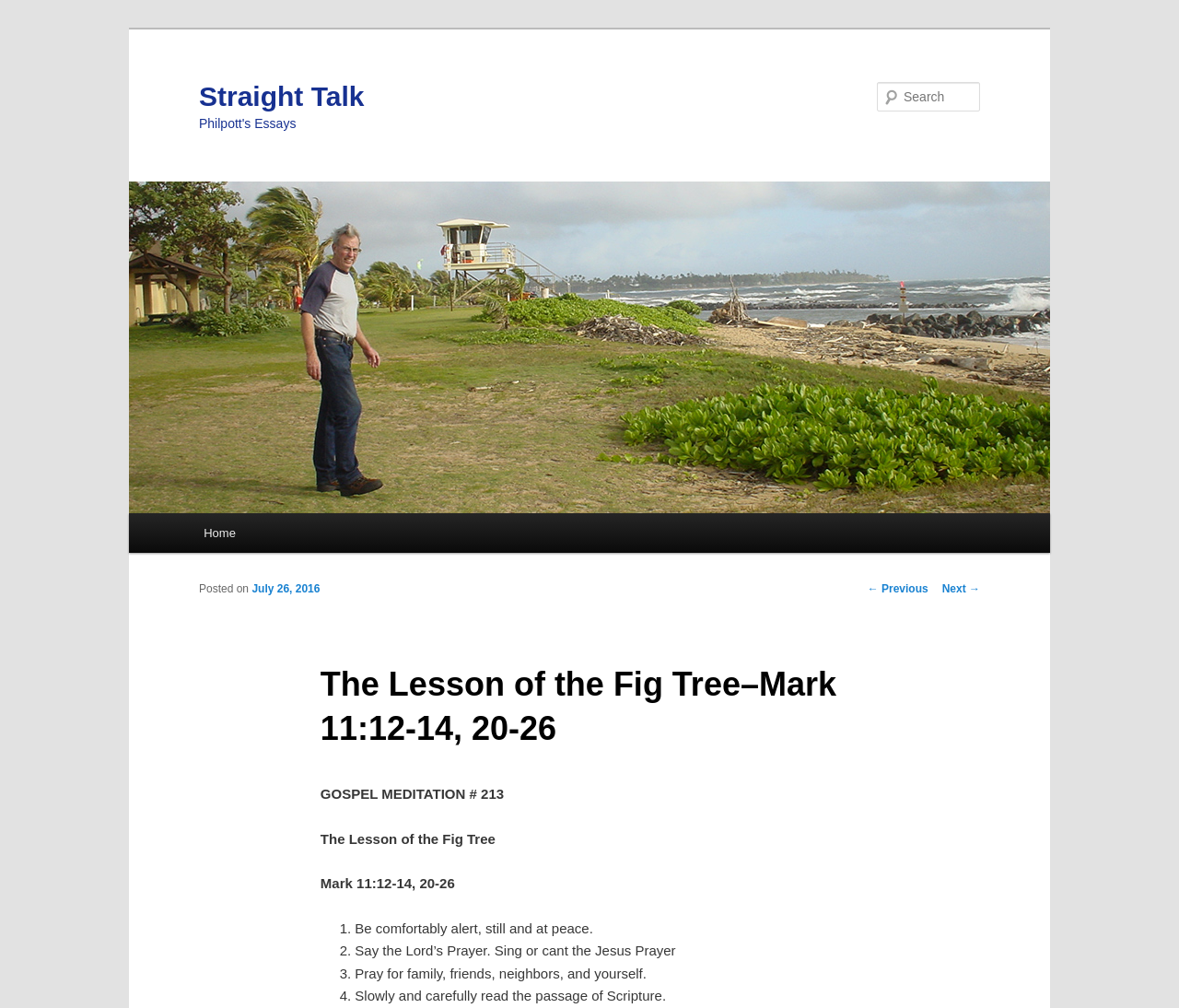How many links are in the main menu?
Based on the image, answer the question with a single word or brief phrase.

3